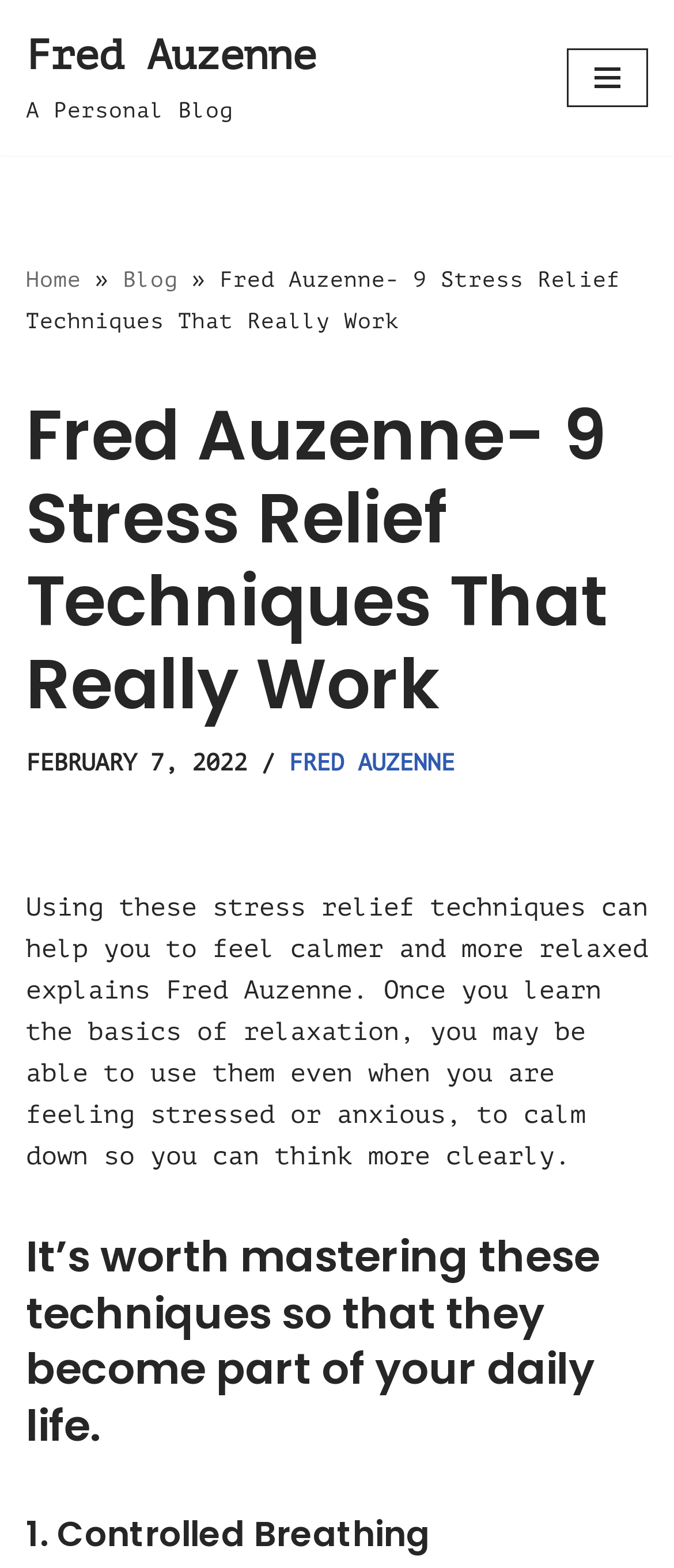Please answer the following question using a single word or phrase: 
Who is the author of the article?

Fred Auzenne